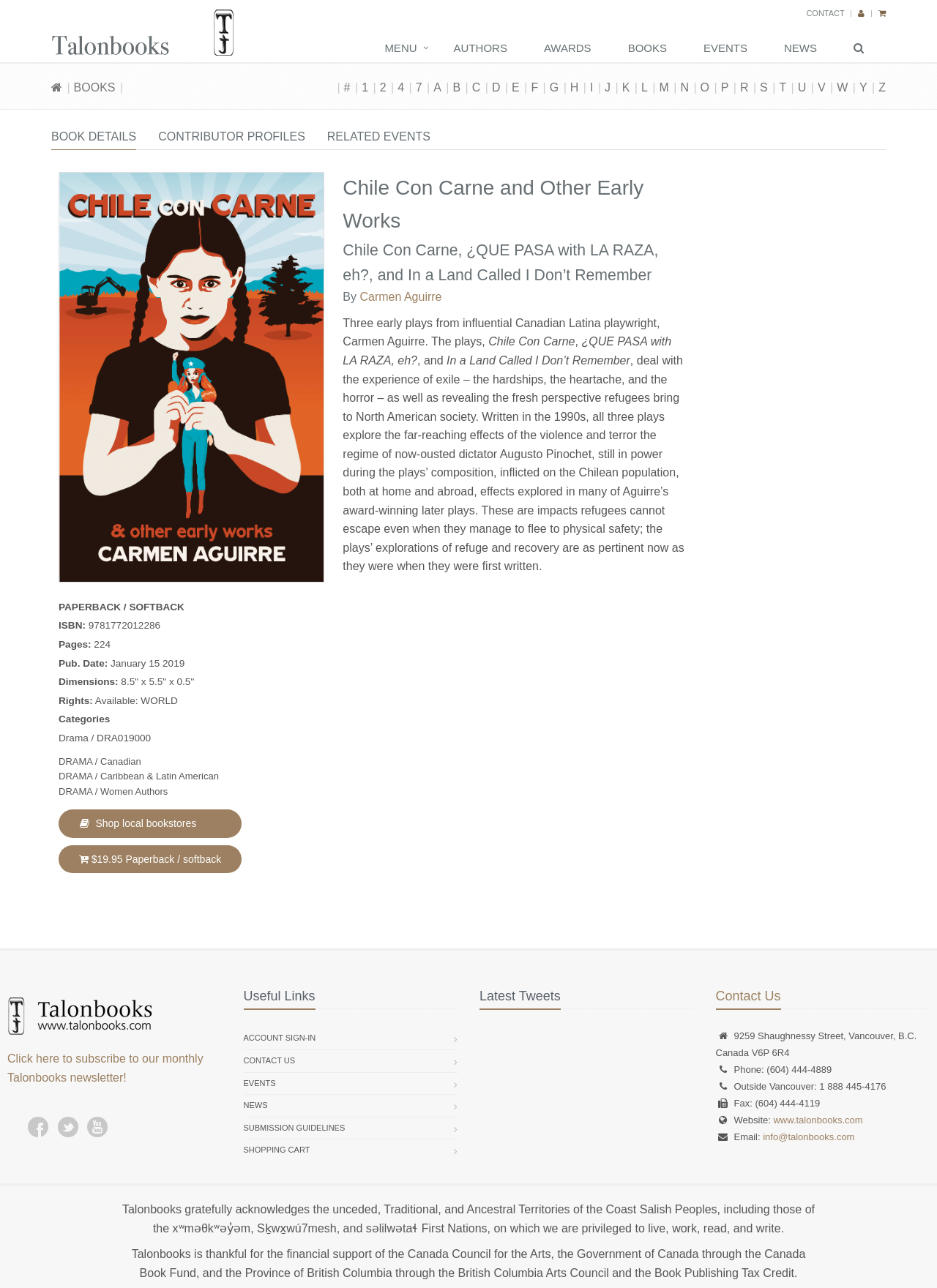Using the image as a reference, answer the following question in as much detail as possible:
What is the ISBN of the book 'Chile Con Carne and Other Early Works'?

The ISBN of the book 'Chile Con Carne and Other Early Works' is located in the book details section, and it is a static text element with the text '9781772012286'.